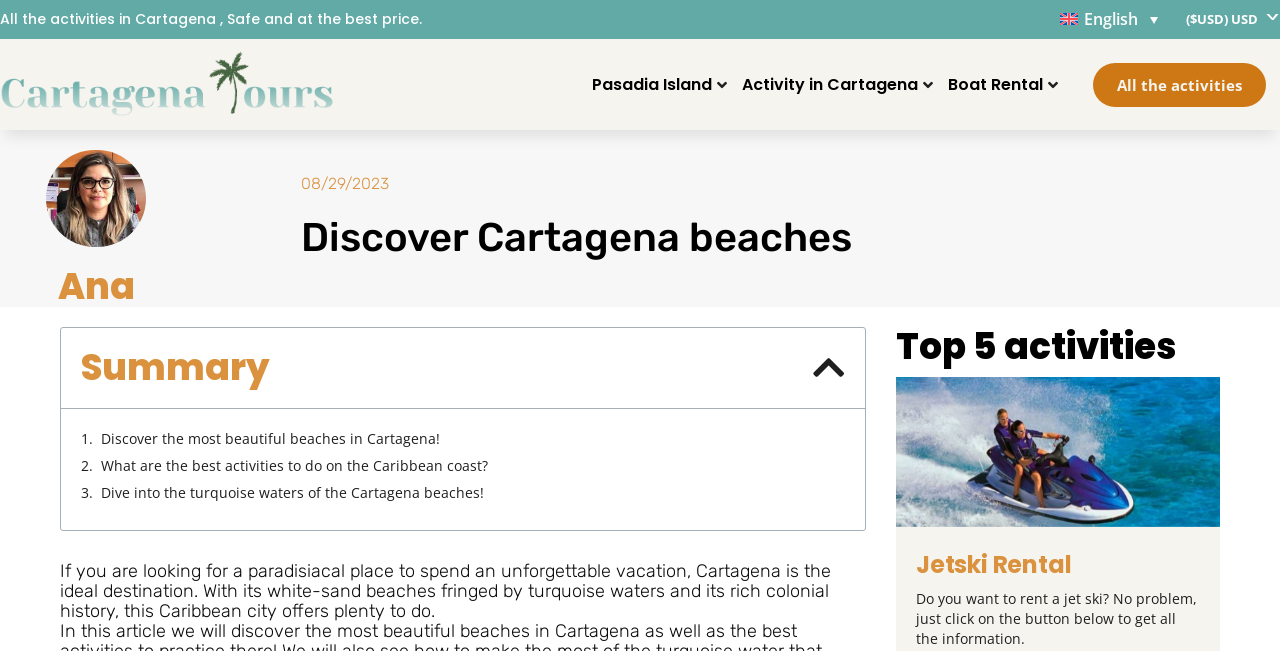Please identify the bounding box coordinates of the element that needs to be clicked to perform the following instruction: "Discover the most beautiful beaches in Cartagena!".

[0.079, 0.659, 0.344, 0.689]